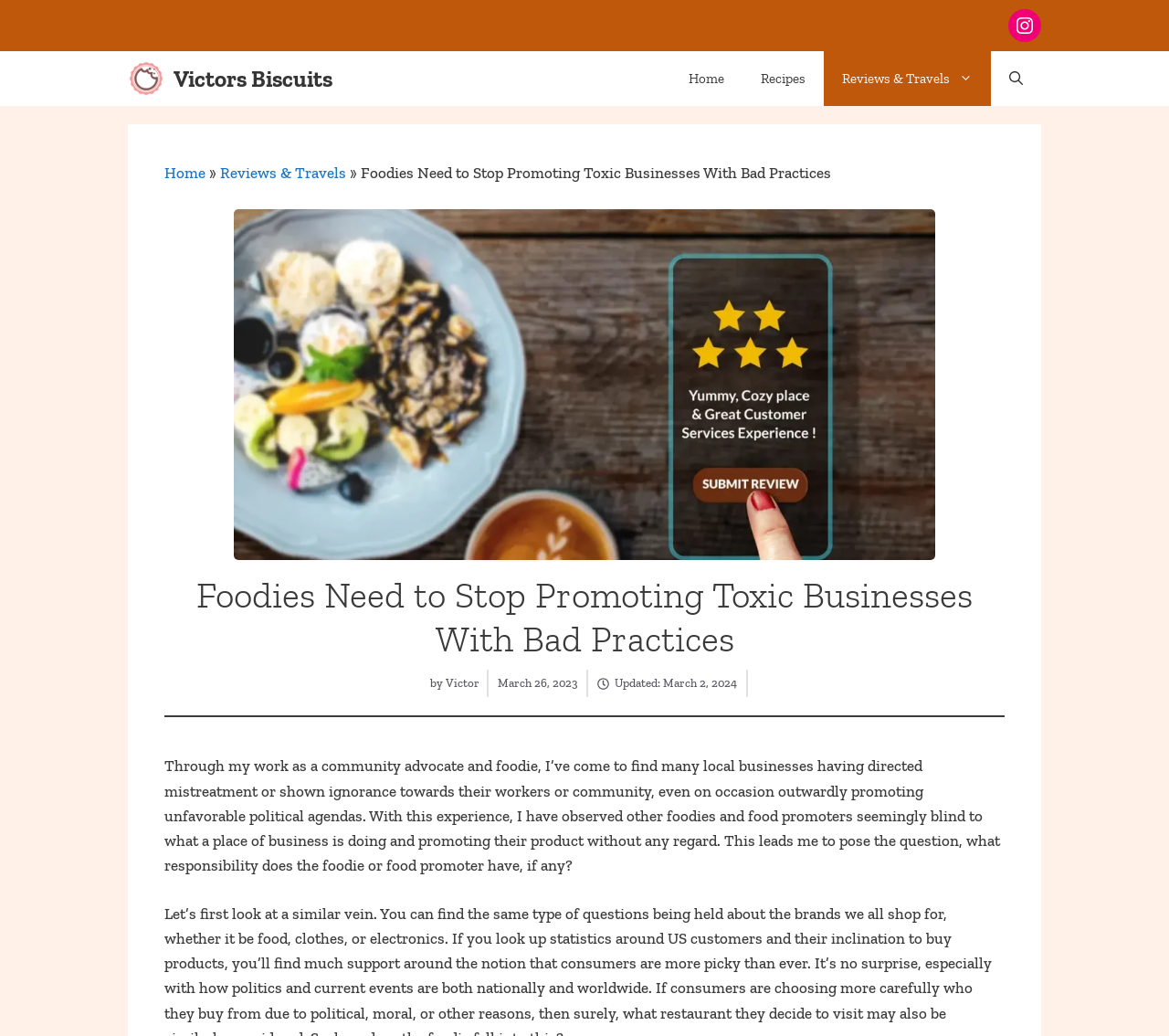Elaborate on the different components and information displayed on the webpage.

The webpage appears to be a blog post or article discussing the importance of foodies promoting businesses with good practices. At the top of the page, there is a navigation bar with links to "Victors Biscuits", "Home", "Recipes", "Reviews & Travels", and "Open Search Bar". Below the navigation bar, there is a header section with the title "Foodies Need to Stop Promoting Toxic Businesses With Bad Practices" and a subtitle "by Victor". The title is also accompanied by a date "March 26, 2023" and an updated date "March 2, 2024".

To the left of the header section, there is an image of a phone reviewing a plate of food with 5 stars appearing on the screen. Below the header section, there is a horizontal separator line, followed by a block of text that discusses the author's experience as a community advocate and foodie, and how they have observed local businesses mistreating their workers or promoting unfavorable political agendas. The text also poses a question about the responsibility of foodies and food promoters in promoting businesses with good practices.

In the top-right corner of the page, there is a complementary section with a link to Instagram.